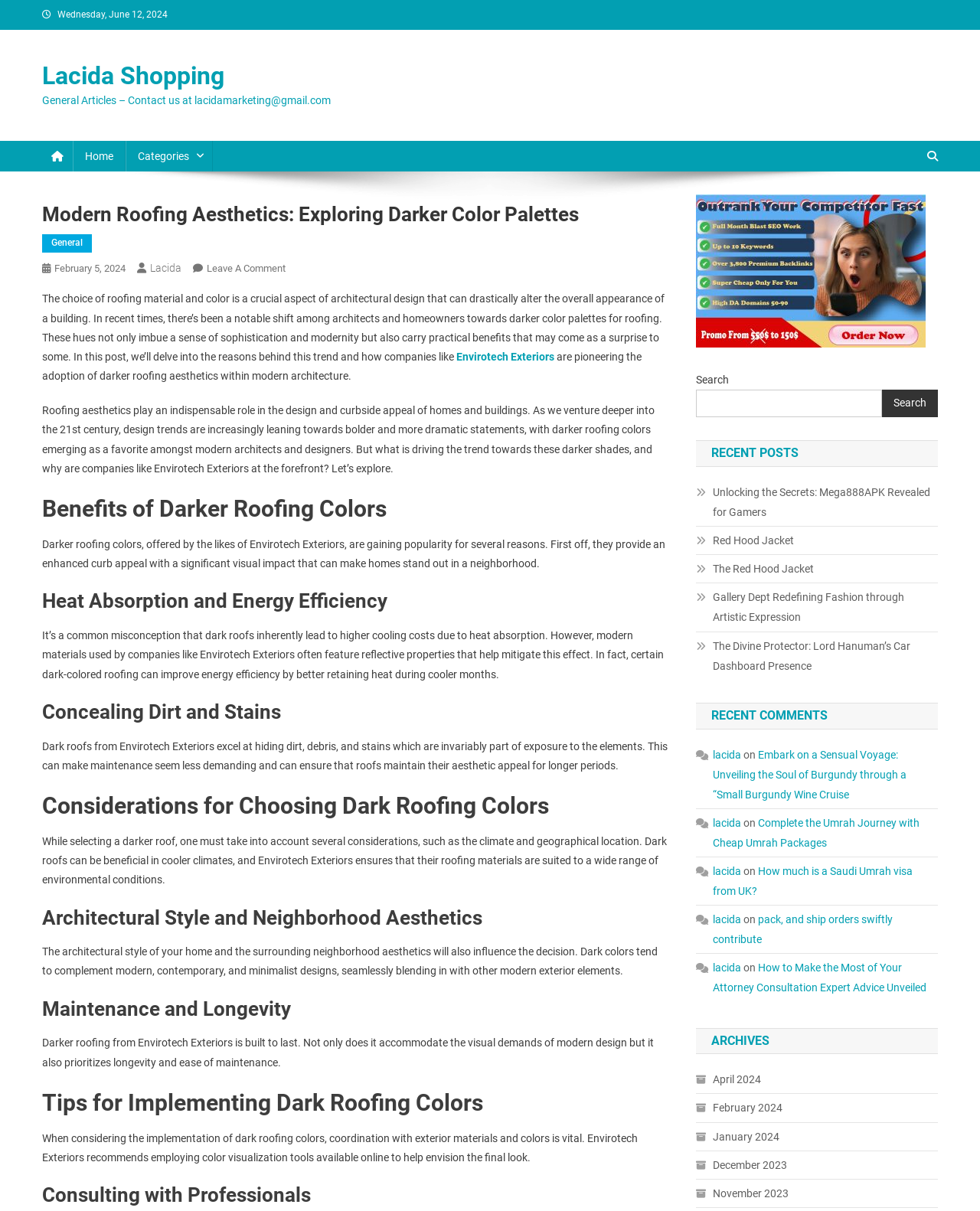From the element description: "General", extract the bounding box coordinates of the UI element. The coordinates should be expressed as four float numbers between 0 and 1, in the order [left, top, right, bottom].

[0.043, 0.193, 0.094, 0.208]